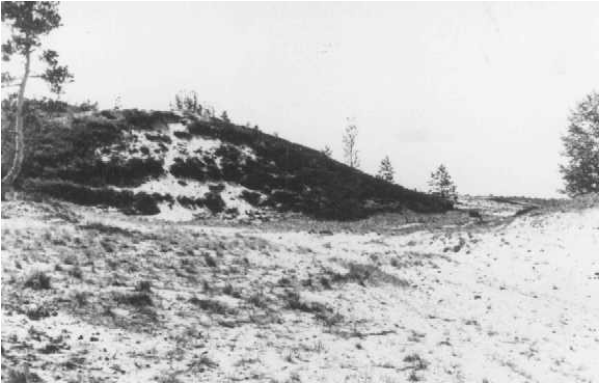What is the significance of the site?
Please look at the screenshot and answer in one word or a short phrase.

Grim emblem of atrocities